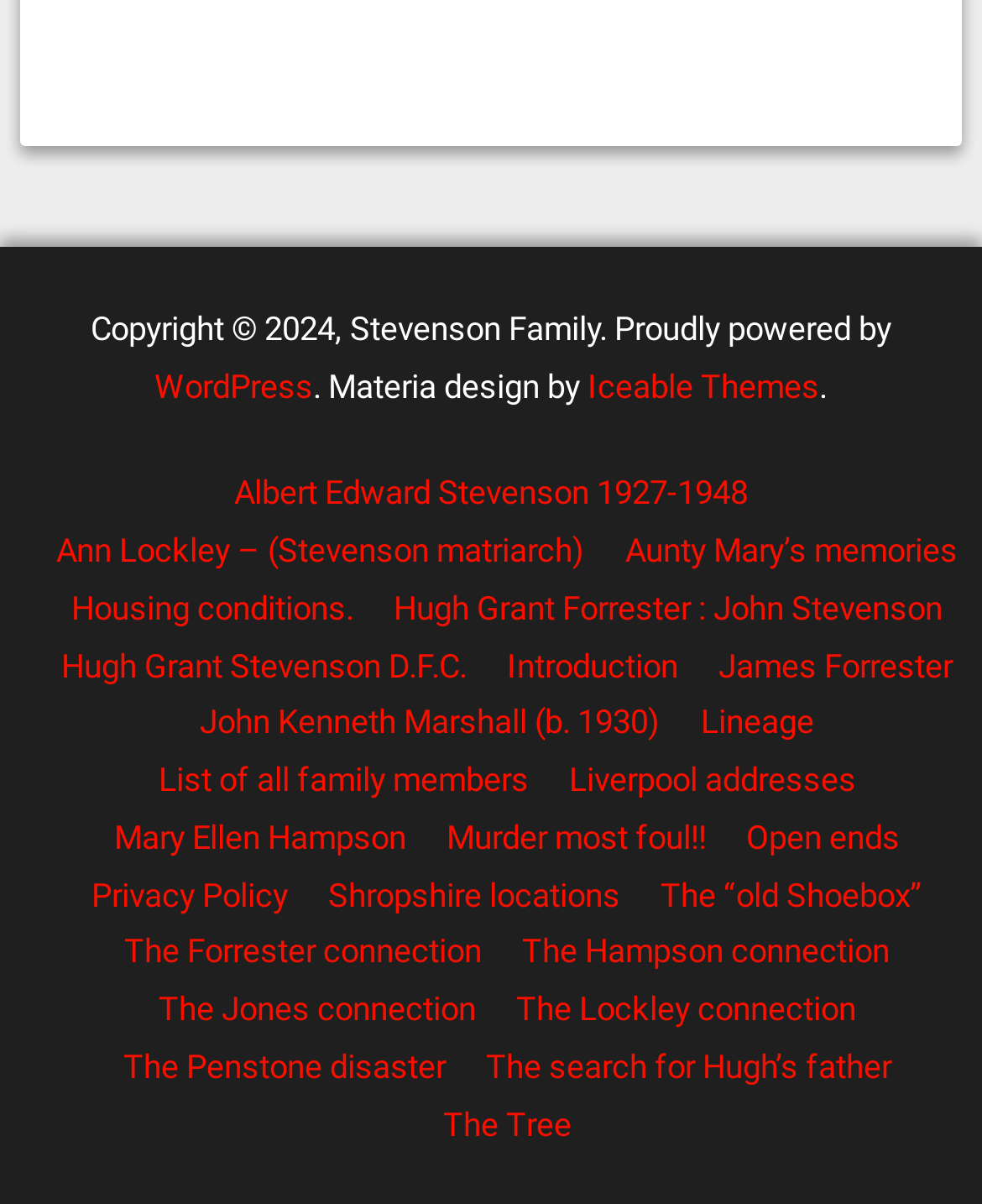What is the theme of this webpage?
Please look at the screenshot and answer using one word or phrase.

Family history